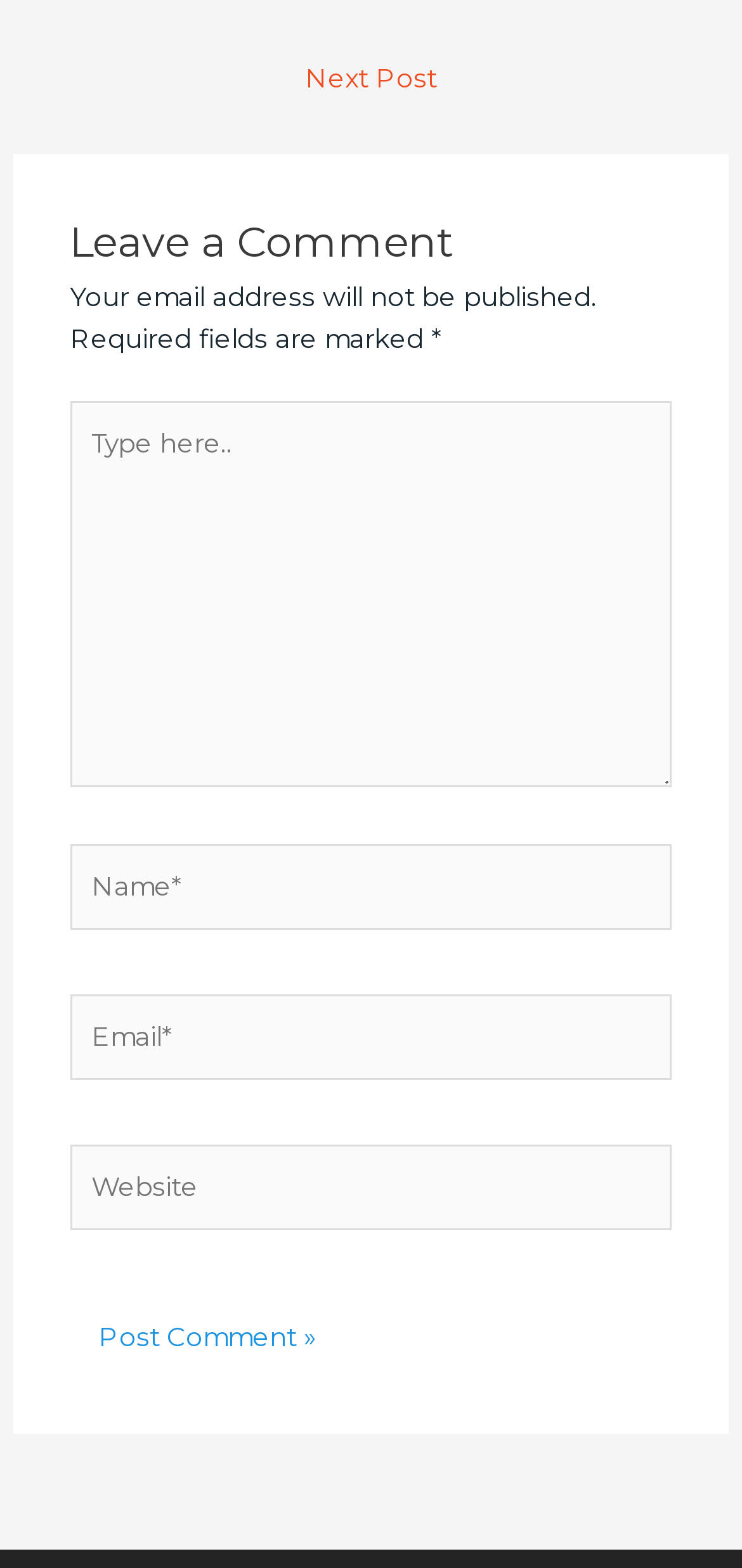Given the description Next Post →, predict the bounding box coordinates of the UI element. Ensure the coordinates are in the format (top-left x, top-left y, bottom-right x, bottom-right y) and all values are between 0 and 1.

[0.043, 0.033, 0.957, 0.071]